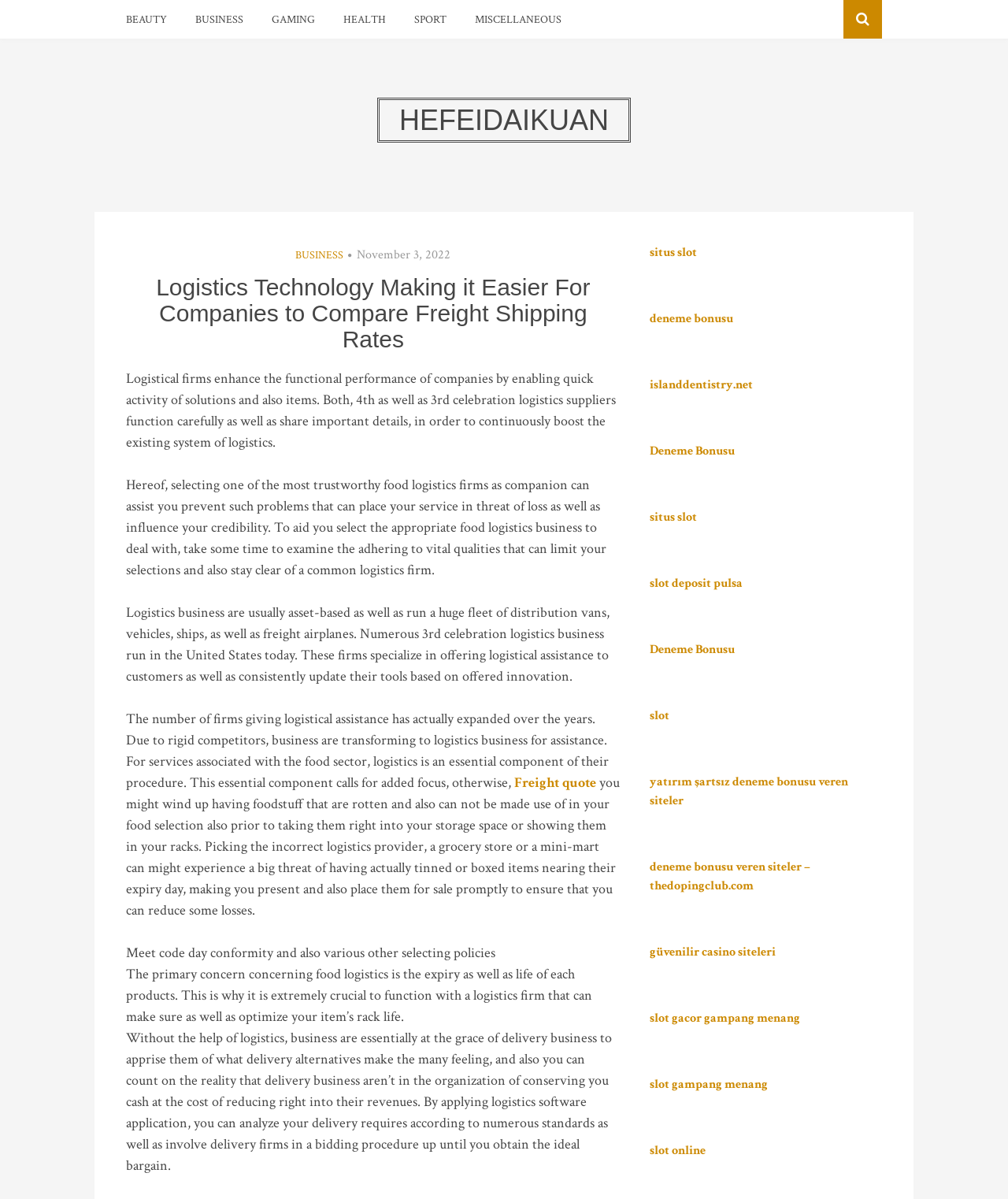What is a key concern in food logistics?
Refer to the image and give a detailed answer to the query.

The webpage highlights that the primary concern in food logistics is the expiry and life of each product, which is why it is crucial to work with a logistics firm that can ensure and optimize the product's rack life.